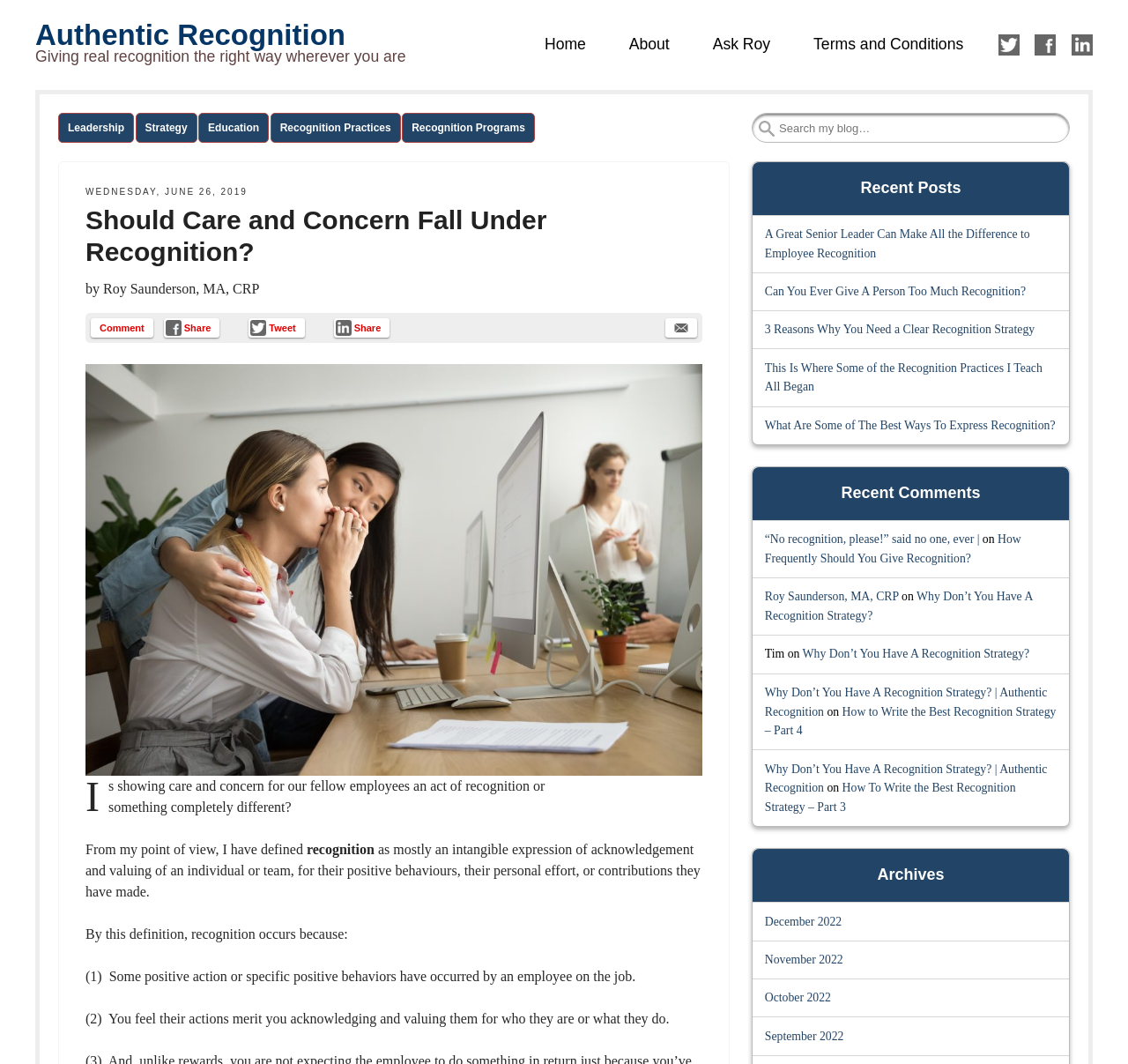What is the date of the most recent post?
Please respond to the question with a detailed and thorough explanation.

The date of the most recent post is mentioned in the webpage's content, specifically in the time element, which displays the date and time 'WEDNESDAY, JUNE 26, 2019'.